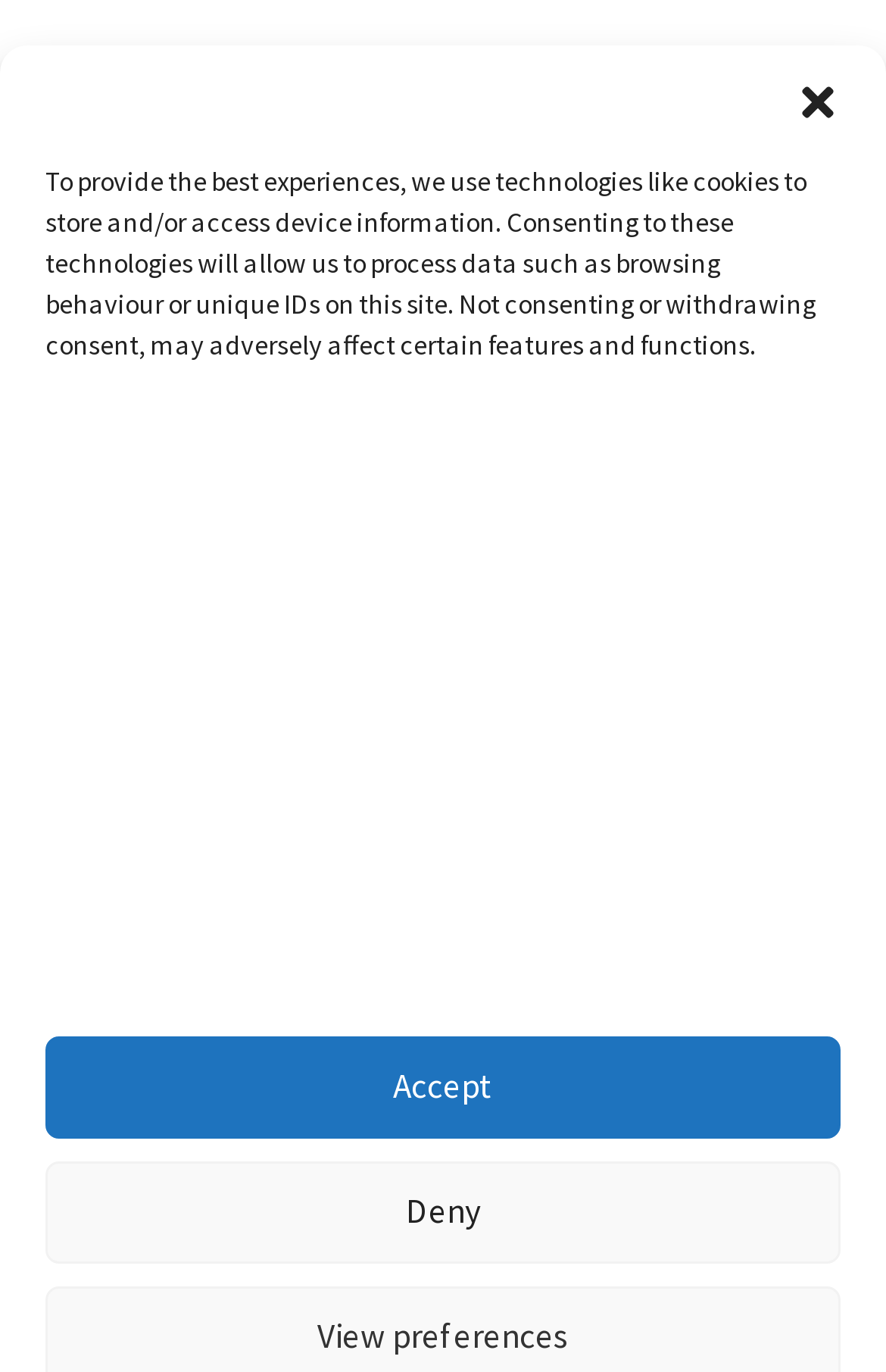Please locate and retrieve the main header text of the webpage.

Data Viz Literacy